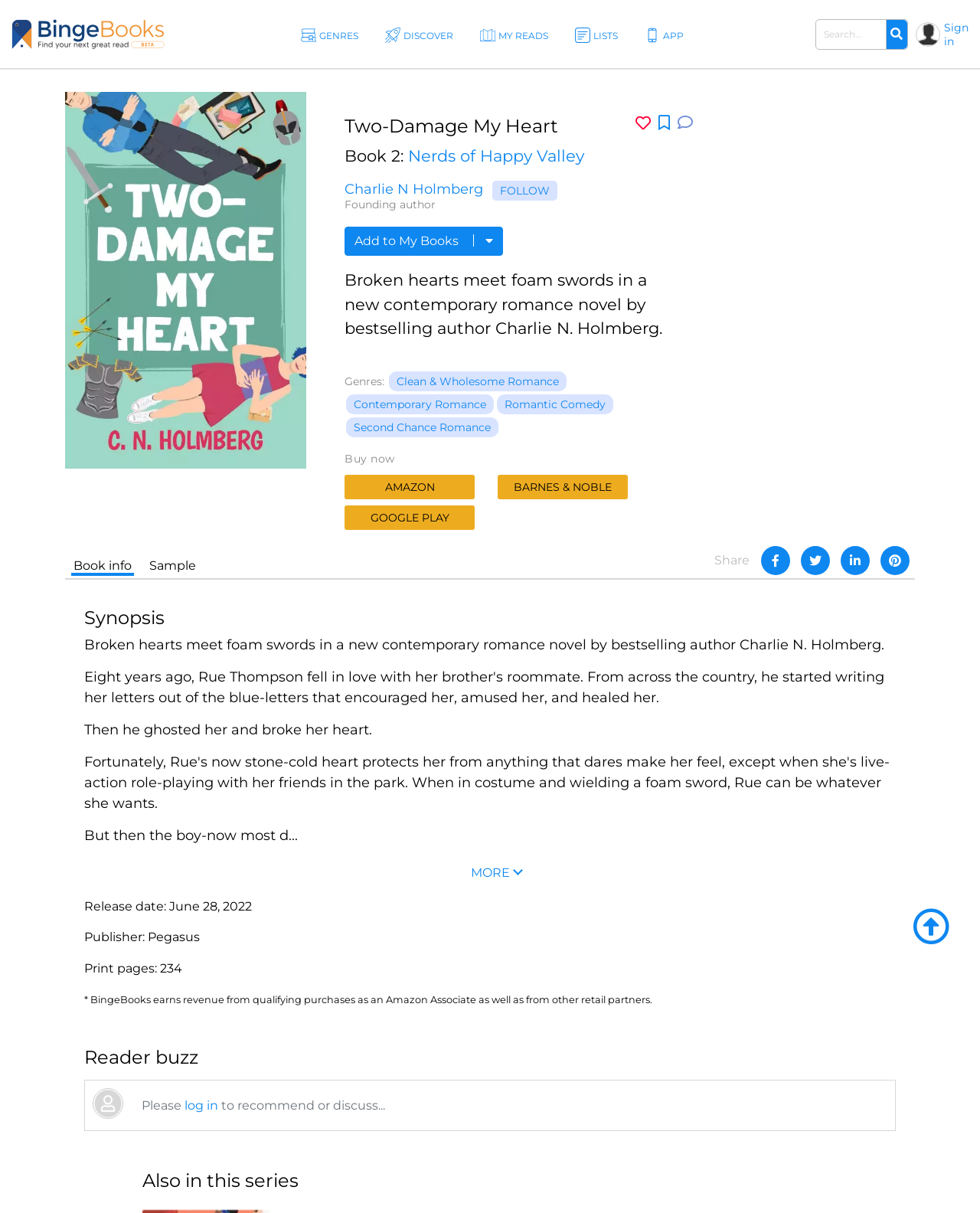Determine the bounding box coordinates of the region to click in order to accomplish the following instruction: "Sign in to your account". Provide the coordinates as four float numbers between 0 and 1, specifically [left, top, right, bottom].

[0.963, 0.017, 0.988, 0.039]